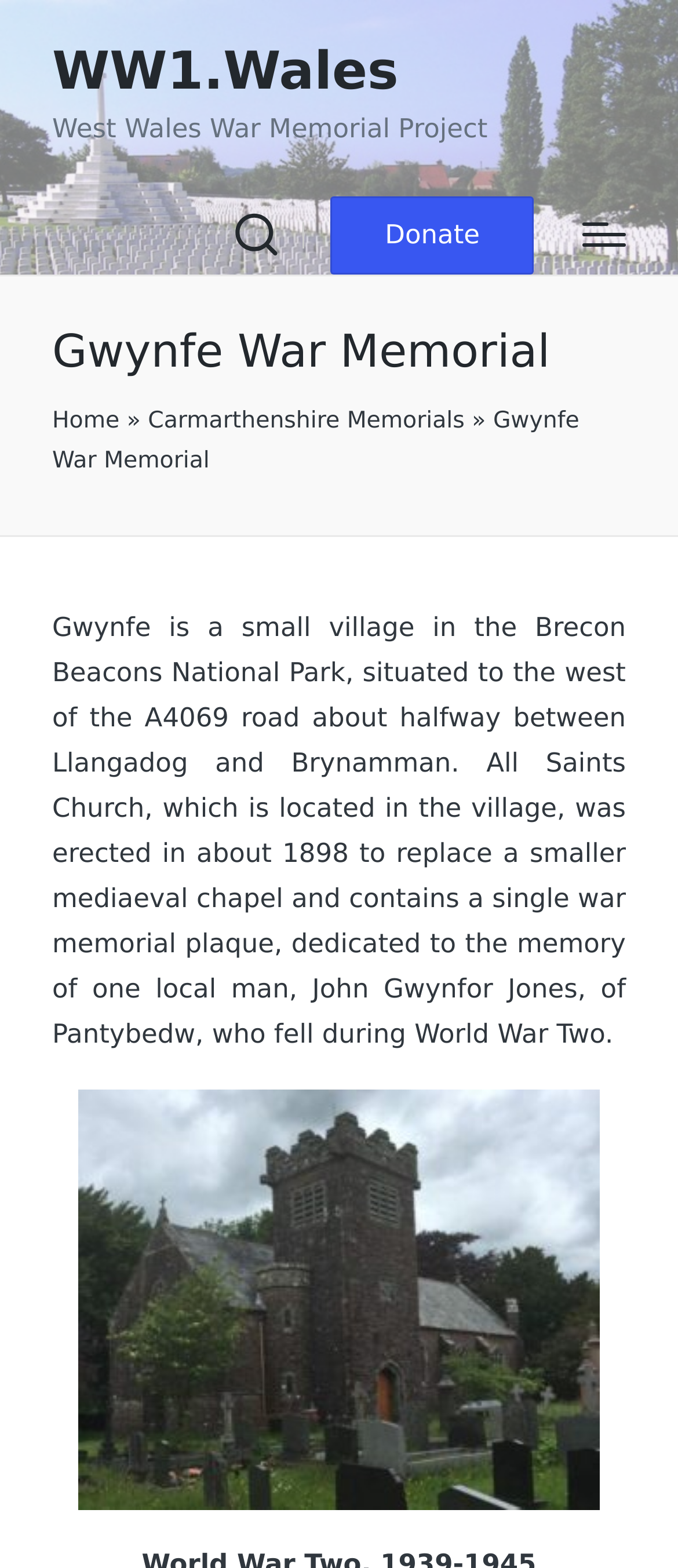Answer succinctly with a single word or phrase:
What is the location of Gwynfe?

Brecon Beacons National Park